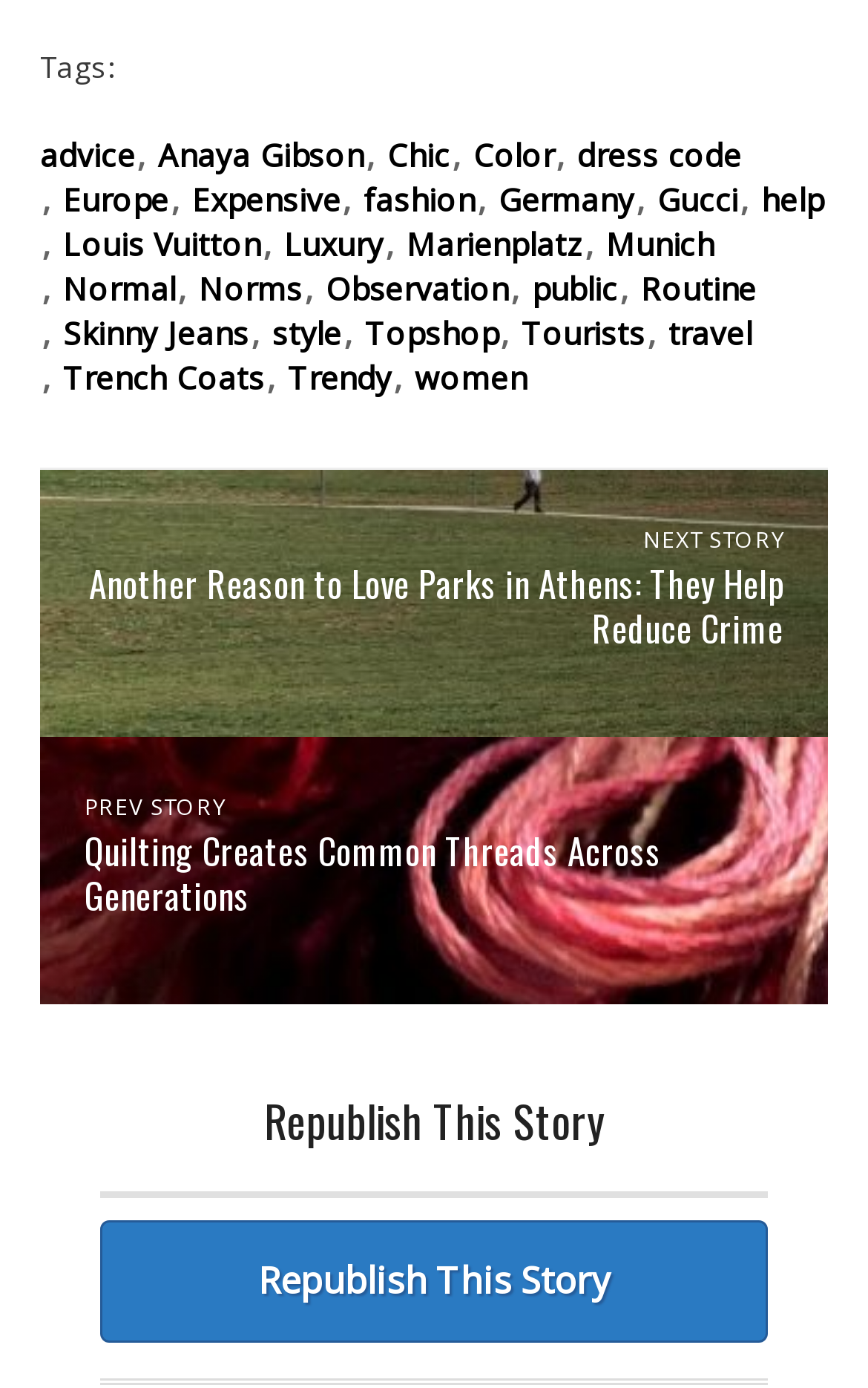What is the action that can be performed on this story?
Examine the image and give a concise answer in one word or a short phrase.

Republish